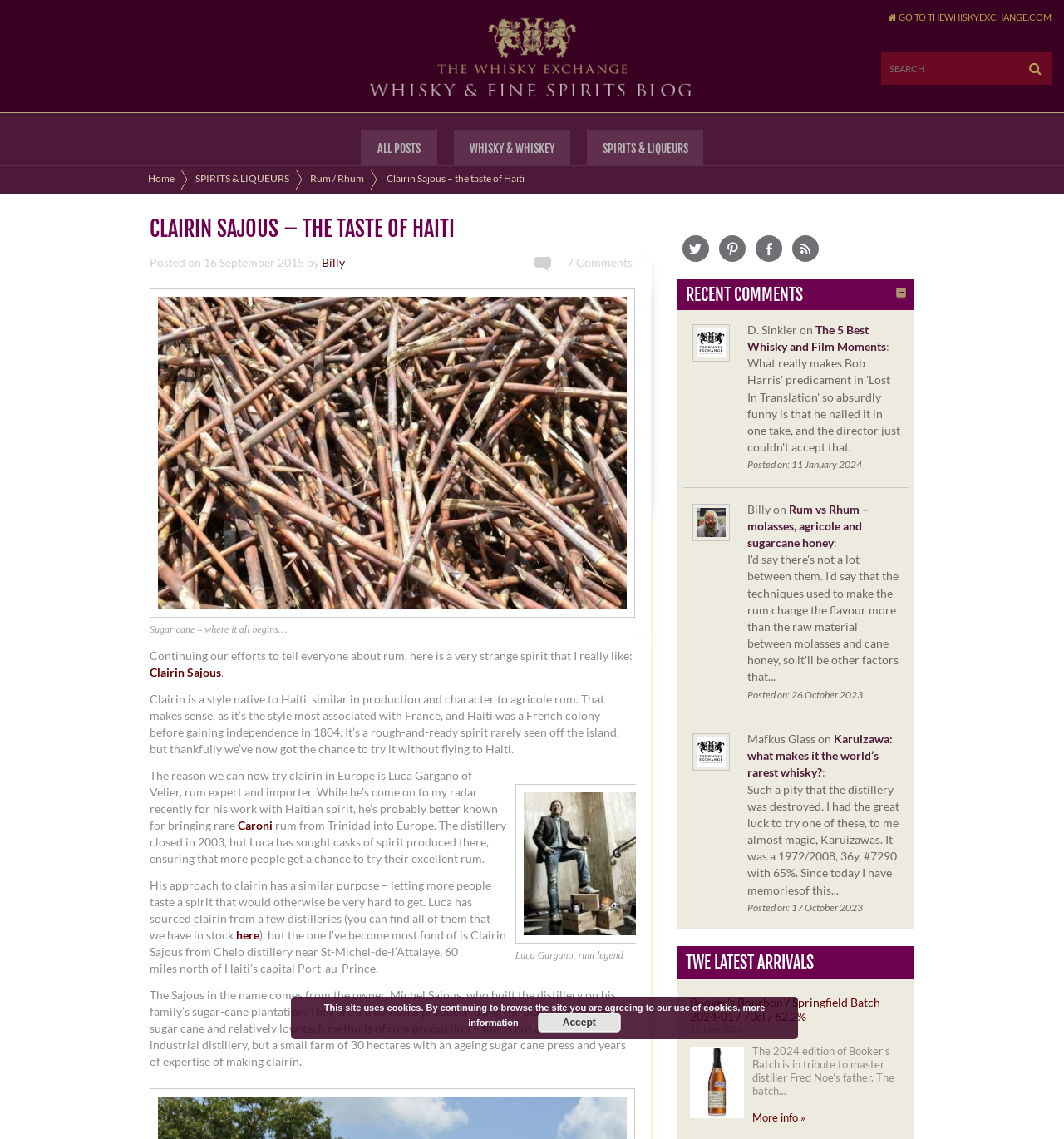Summarize the contents and layout of the webpage in detail.

This webpage is a blog post about Clairin Sajous, a type of rum from Haiti. At the top of the page, there is a header section with a logo and a search bar. Below the header, there are several links to other sections of the website, including "ALL POSTS", "WHISKY & WHISKEY", and "SPIRITS & LIQUEURS".

The main content of the page is divided into several sections. The first section is a heading that reads "CLAIRIN SAJOUS – THE TASTE OF HAITI". Below the heading, there is a paragraph of text that introduces Clairin Sajous and its production process. There is also an image of sugar cane, which is used to make the rum.

The next section is a block of text that discusses the history of Clairin Sajous and its connection to Haiti. There is also a link to a related article about Caroni rum from Trinidad. Below this section, there is an image of Luca Gargano, a rum expert who has worked with Clairin Sajous.

The following section discusses the production process of Clairin Sajous at the Chelo distillery in Haiti. There is also a link to a page where readers can find more information about the distillery.

The page also features a section of recent comments from readers, with links to the original articles and the names of the commenters. There is also a section highlighting the latest arrivals at The Whisky Exchange, with links to more information about each product.

At the bottom of the page, there is a notice about the use of cookies on the website, with a link to more information and a button to accept the terms.